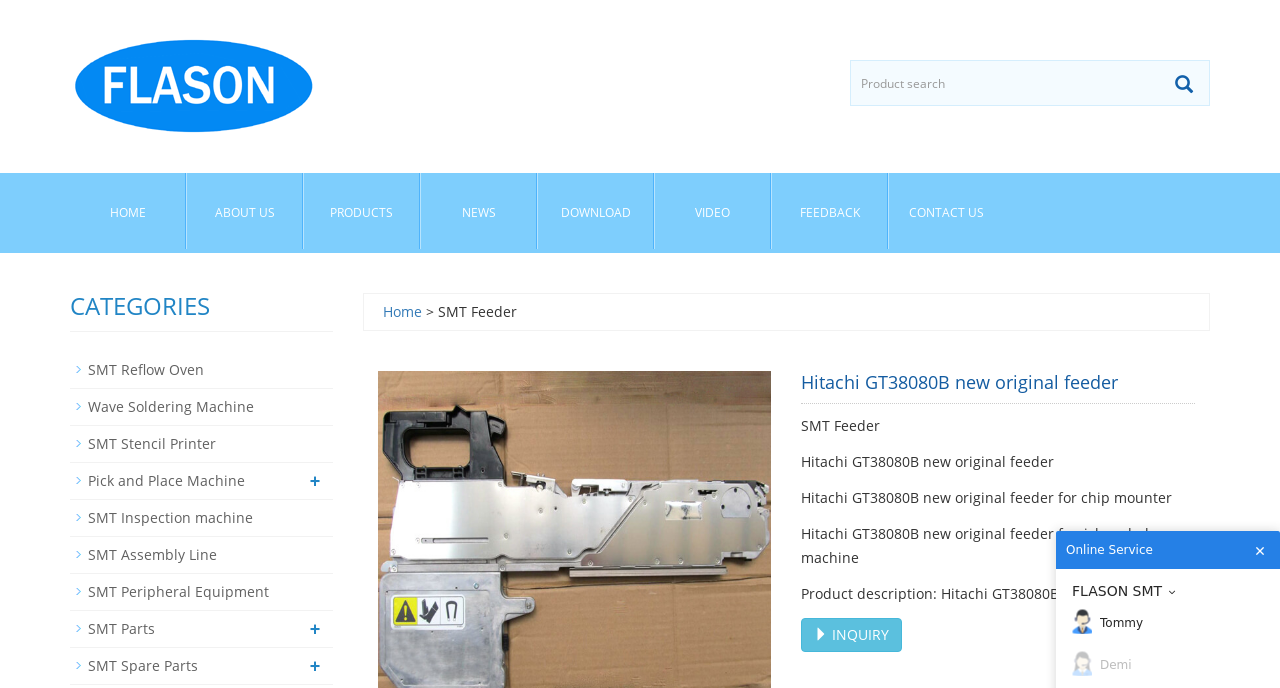Generate a thorough explanation of the webpage's elements.

The webpage is about a product, specifically the Hitachi GT38080B new original feeder. At the top left, there is a logo of FLASON ELECTRONIC, accompanied by a link to the company's homepage. Below the logo, there is a navigation menu with links to various sections of the website, including HOME, ABOUT US, PRODUCTS, NEWS, DOWNLOAD, VIDEO, FEEDBACK, and CONTACT US.

On the right side of the navigation menu, there is a search bar with a placeholder text "Product search". Below the search bar, there is a table with a heading "CATEGORIES" that lists various categories of products, including SMT Reflow Oven, Wave Soldering Machine, SMT Stencil Printer, and more. Each category has a link to its corresponding page.

In the main content area, there is a heading that displays the product name, "Hitachi GT38080B new original feeder". Below the heading, there are several paragraphs of text that describe the product, including its features and applications. There is also a link to inquire about the product.

At the bottom of the page, there is a section with a heading "Online Service" that provides links to online services, including FLASON SMT. There are also two generic elements, "Tommy" and "Demi", which may be representatives or contact persons for the online service.

Overall, the webpage is a product page that provides detailed information about the Hitachi GT38080B new original feeder and allows users to inquire about the product or access related online services.